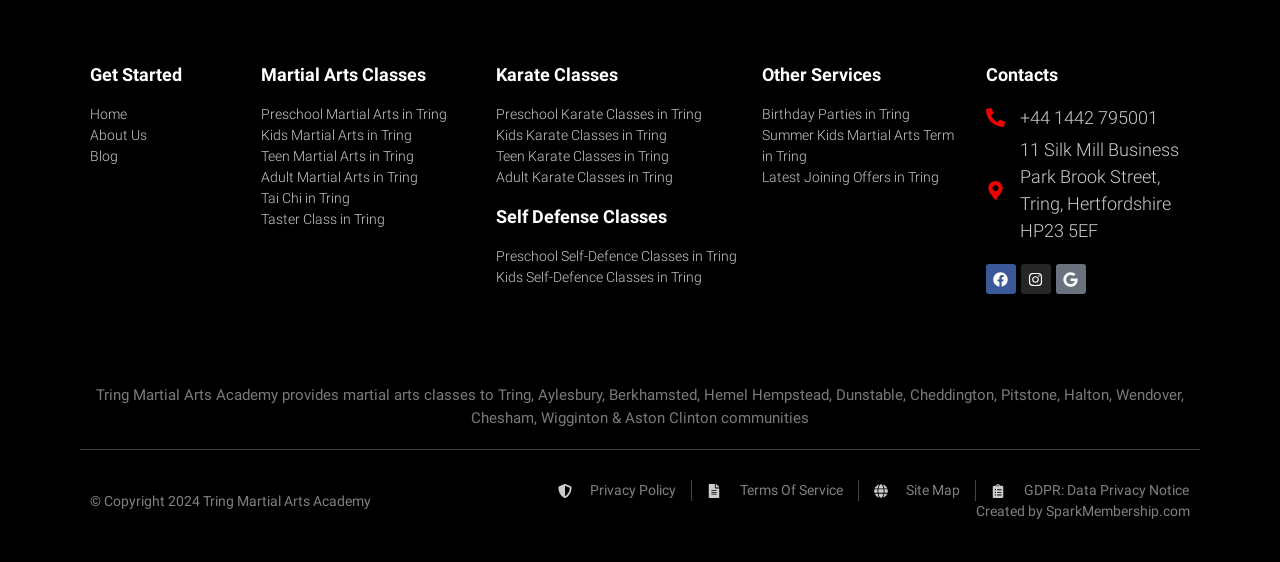Based on the image, provide a detailed response to the question:
What is the address of the martial arts academy?

I found the address by looking at the 'Contacts' section of the webpage, where there is a static text element that displays the full address of the martial arts academy.